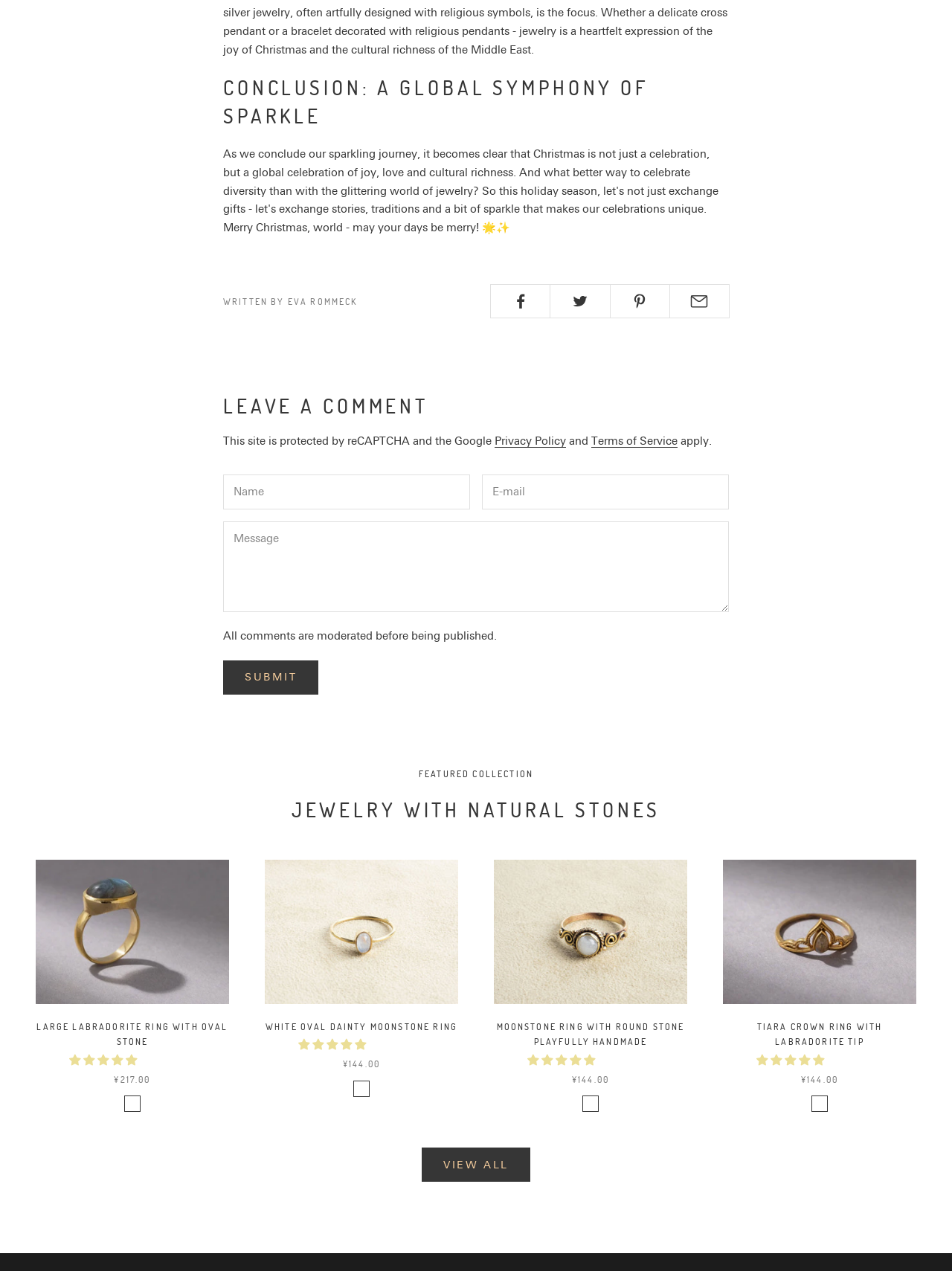Pinpoint the bounding box coordinates for the area that should be clicked to perform the following instruction: "Submit".

[0.234, 0.519, 0.334, 0.546]